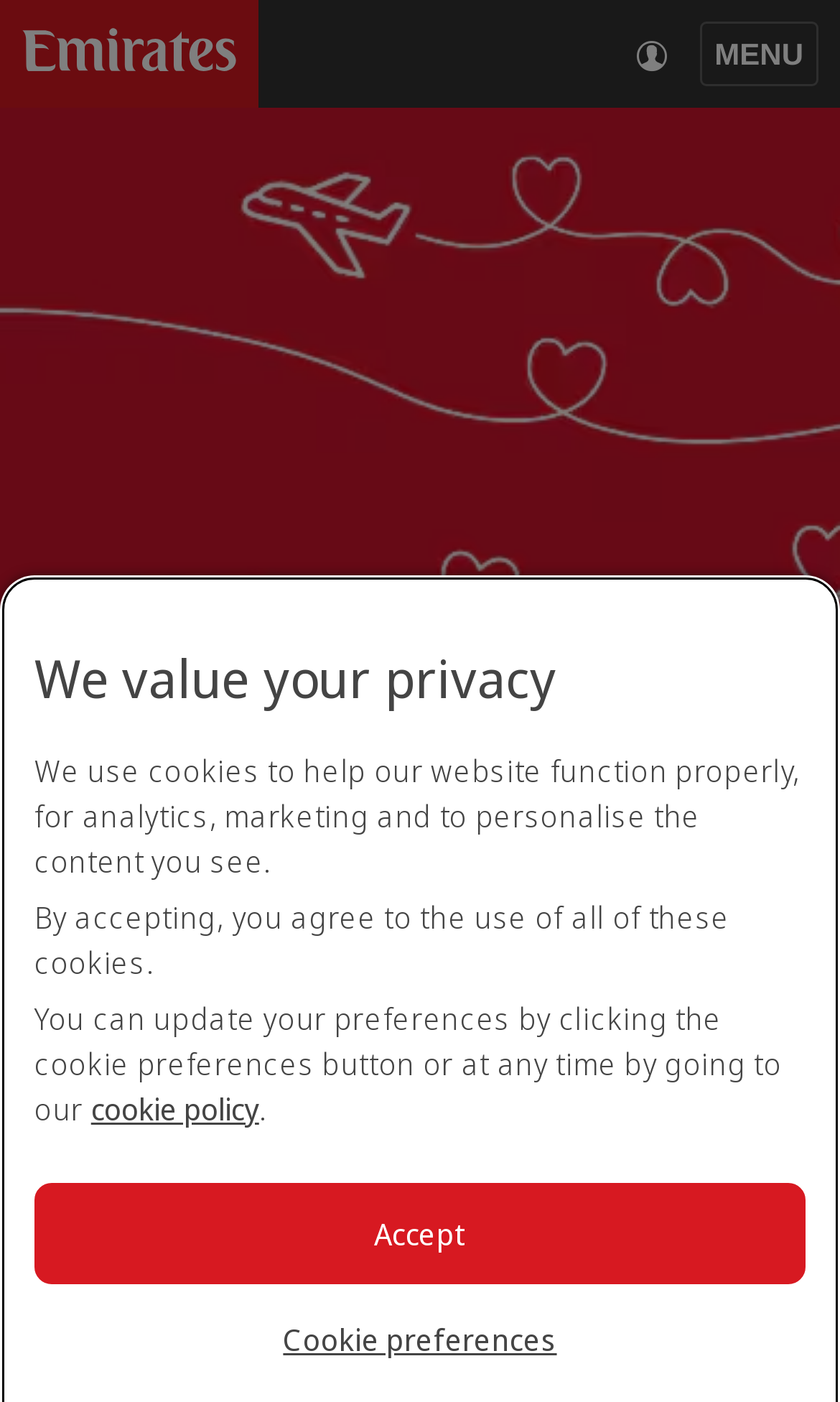Analyze the image and give a detailed response to the question:
What is the purpose of the cookies?

The static text 'We use cookies to help our website function properly, for analytics, marketing and to personalise the content you see.' is present on the webpage, which suggests that the purpose of the cookies is to help the website function properly.